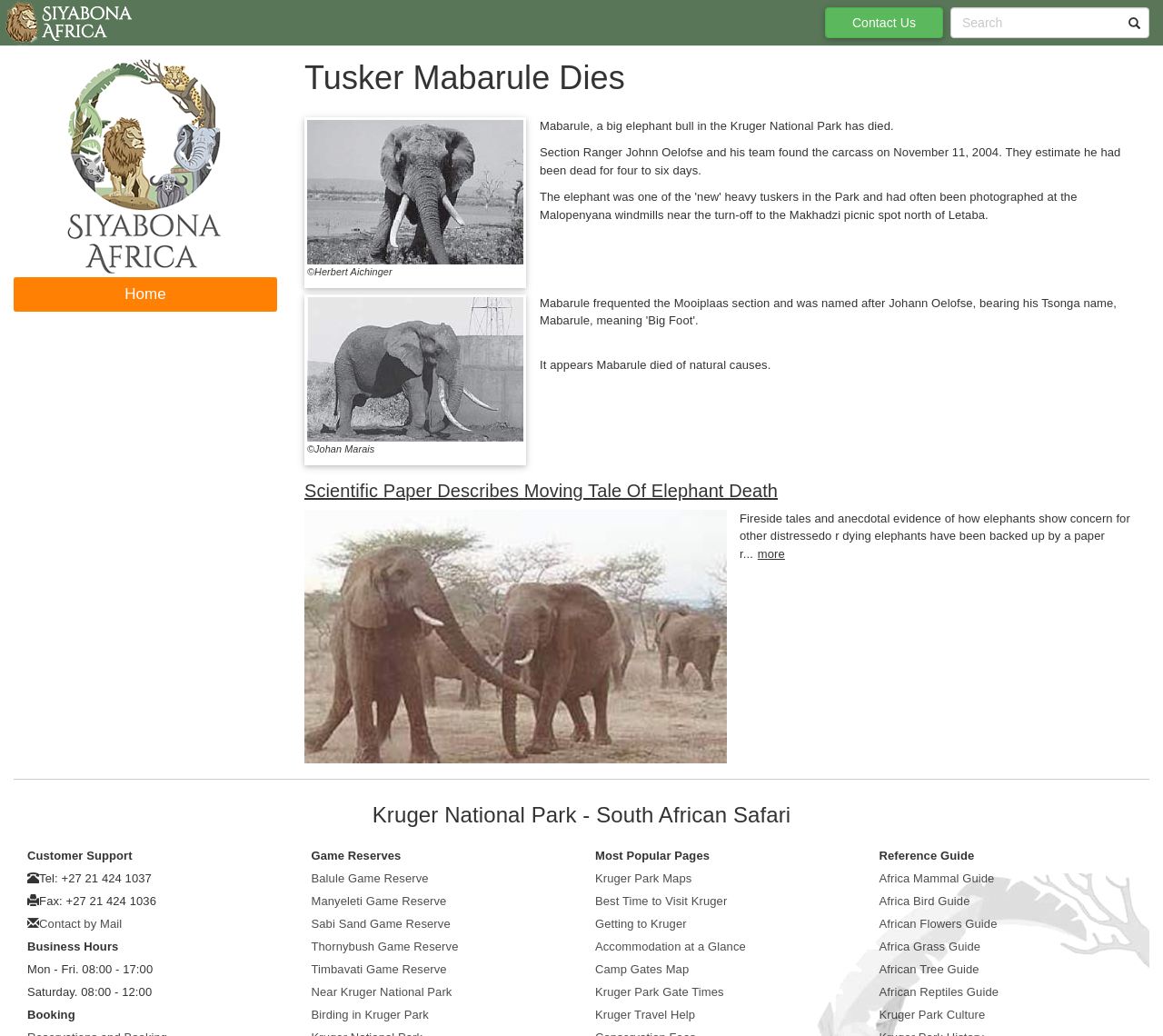Locate the bounding box of the UI element with the following description: "Near Kruger National Park".

[0.268, 0.951, 0.389, 0.964]